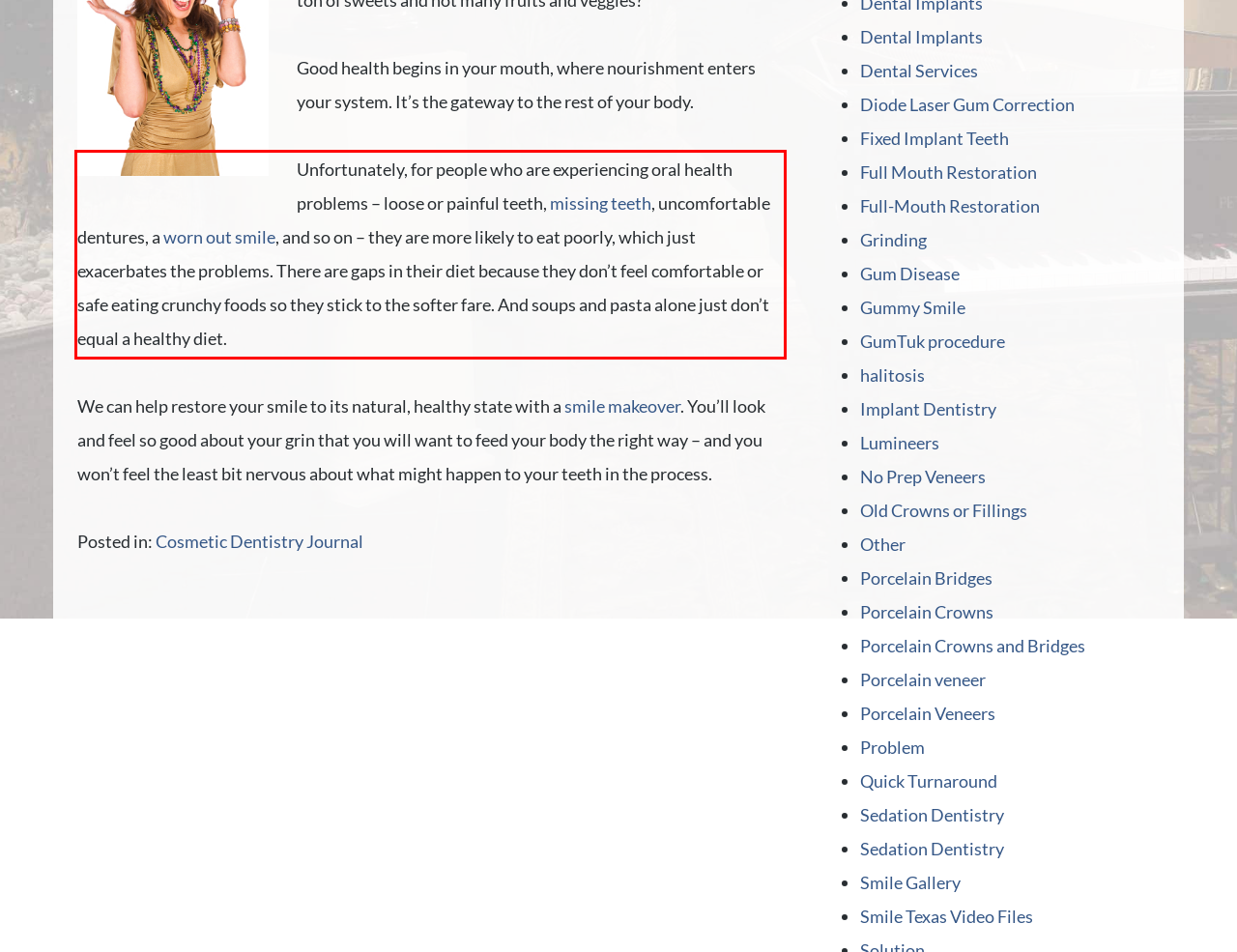Please examine the webpage screenshot containing a red bounding box and use OCR to recognize and output the text inside the red bounding box.

Unfortunately, for people who are experiencing oral health problems – loose or painful teeth, missing teeth, uncomfortable dentures, a worn out smile, and so on – they are more likely to eat poorly, which just exacerbates the problems. There are gaps in their diet because they don’t feel comfortable or safe eating crunchy foods so they stick to the softer fare. And soups and pasta alone just don’t equal a healthy diet.